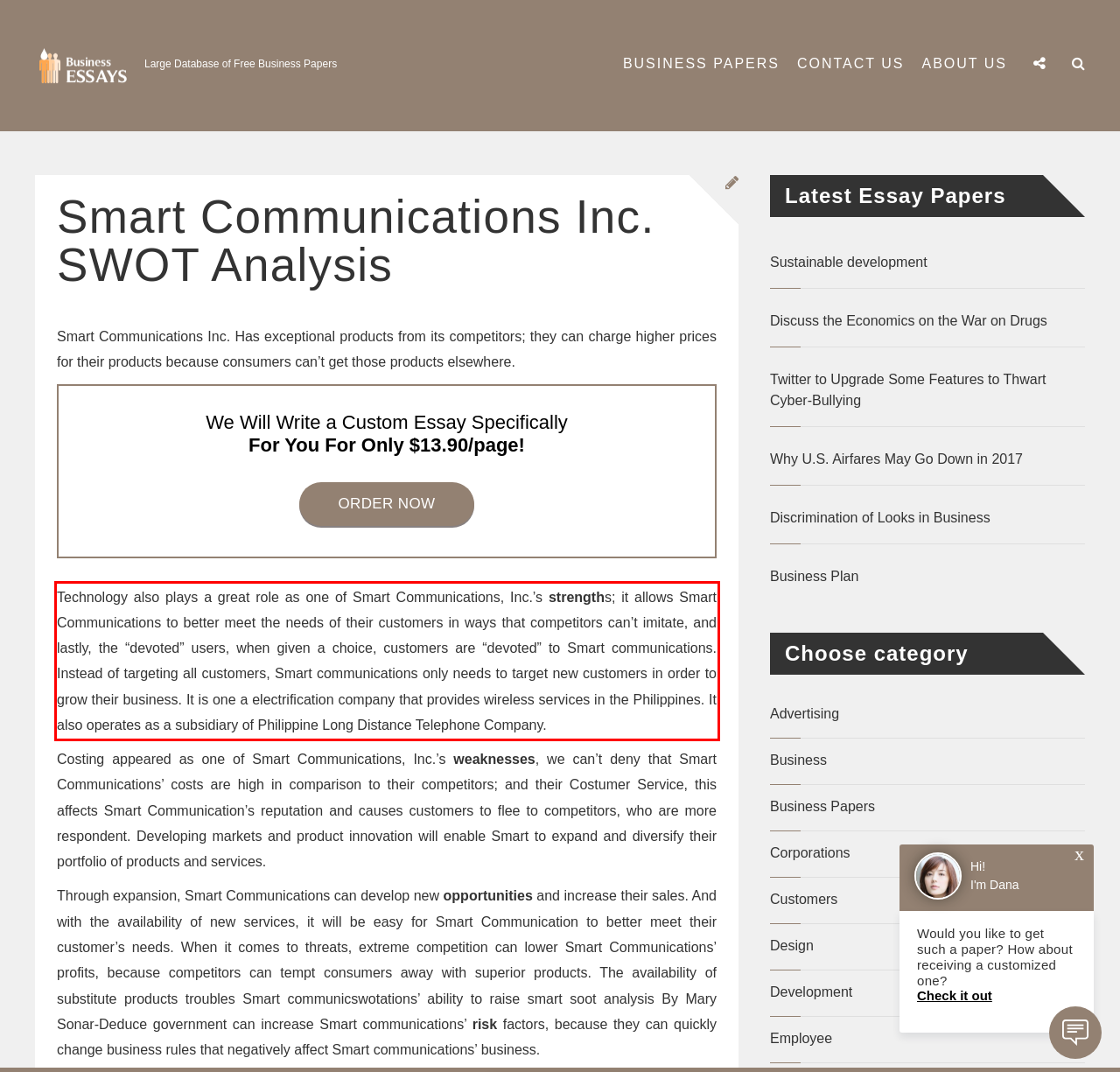Look at the provided screenshot of the webpage and perform OCR on the text within the red bounding box.

Technology also plays a great role as one of Smart Communications, Inc.’s strengths; it allows Smart Communications to better meet the needs of their customers in ways that competitors can’t imitate, and lastly, the “devoted” users, when given a choice, customers are “devoted” to Smart communications. Instead of targeting all customers, Smart communications only needs to target new customers in order to grow their business. It is one a electrification company that provides wireless services in the Philippines. It also operates as a subsidiary of Philippine Long Distance Telephone Company.